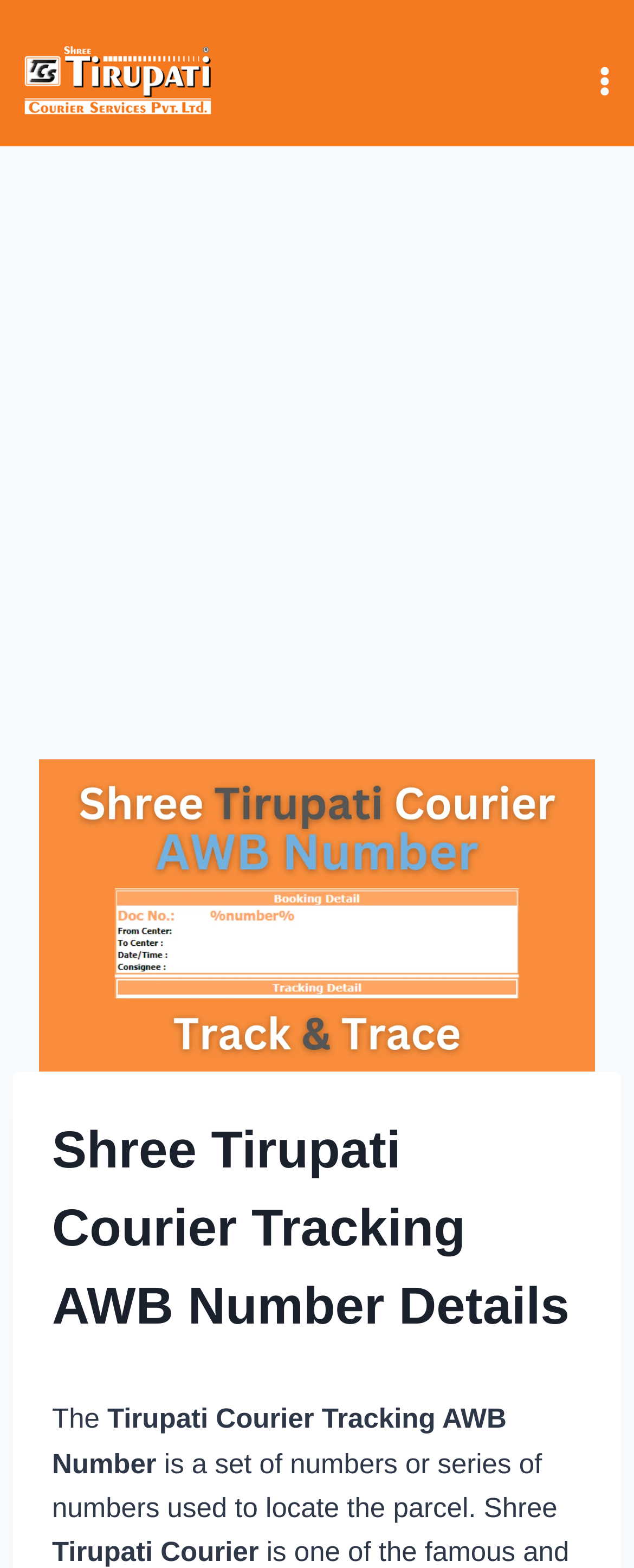What is the function of the button in the top right corner?
Please give a detailed and thorough answer to the question, covering all relevant points.

The button in the top right corner has an image with the text 'Toggle Menu'. This implies that the button is used to open or expand the menu. The button's description also mentions 'Open menu', which further supports this conclusion.